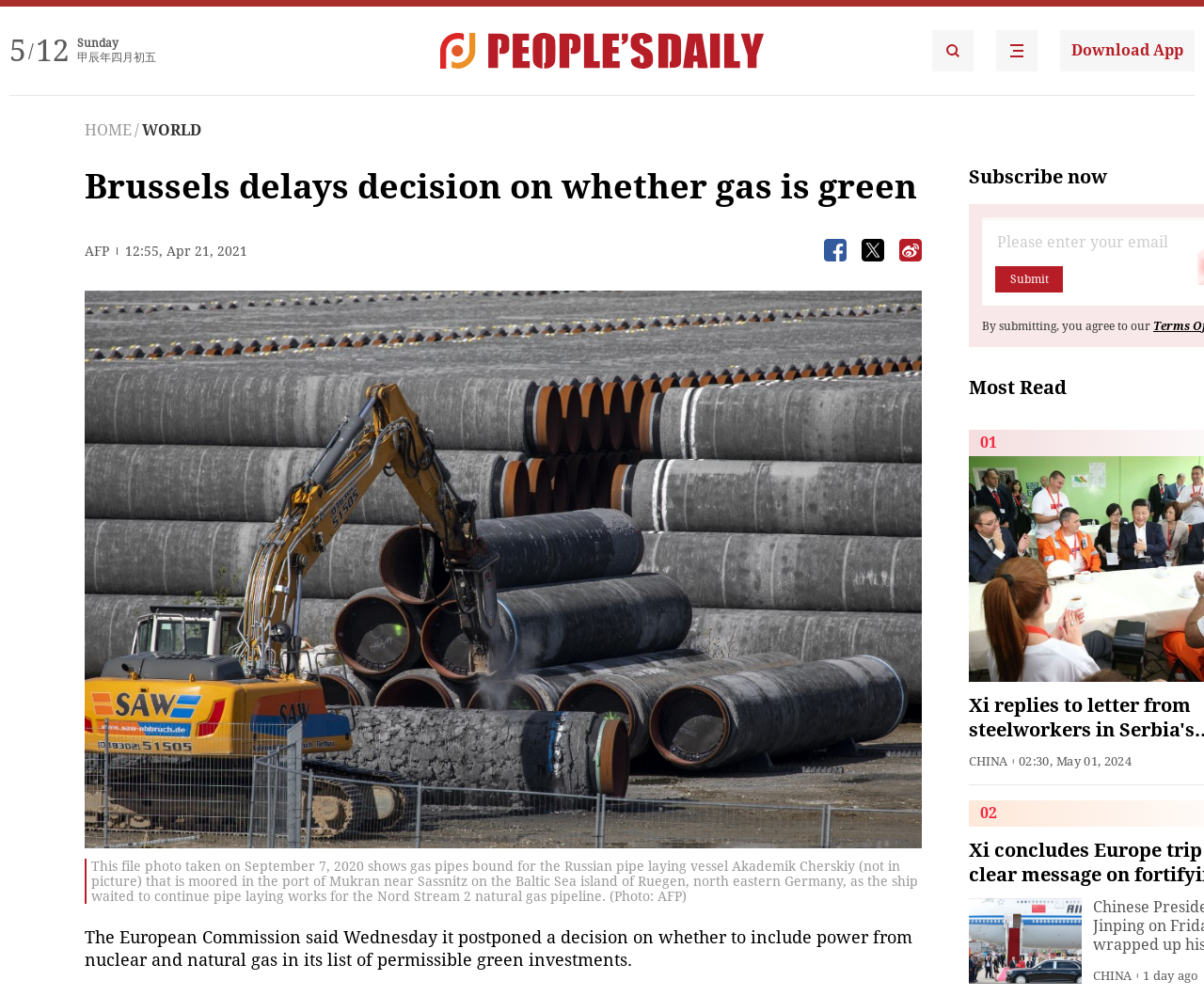How many buttons are there below the article? Analyze the screenshot and reply with just one word or a short phrase.

3